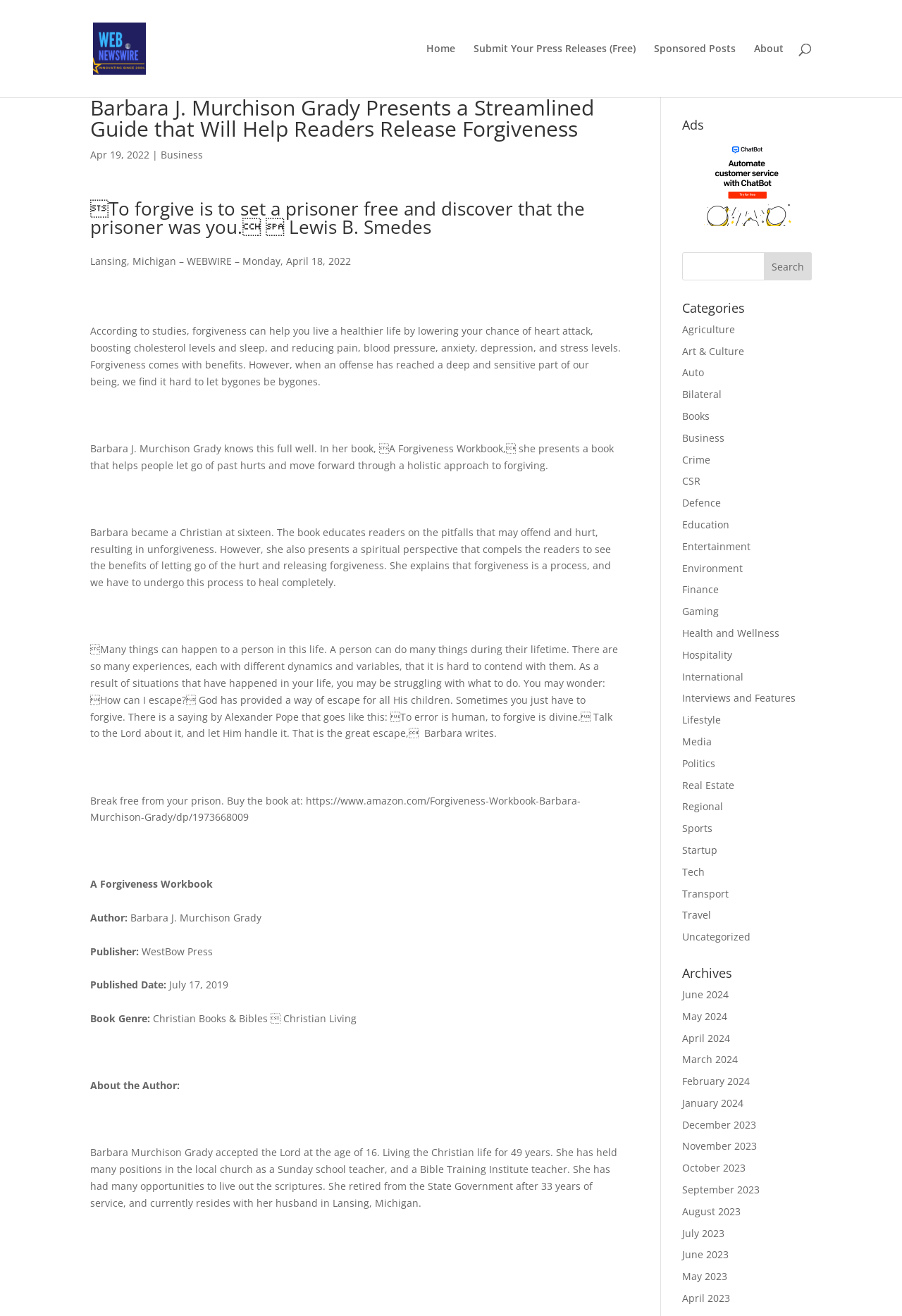Identify the bounding box coordinates of the part that should be clicked to carry out this instruction: "Search for something".

[0.756, 0.192, 0.9, 0.213]